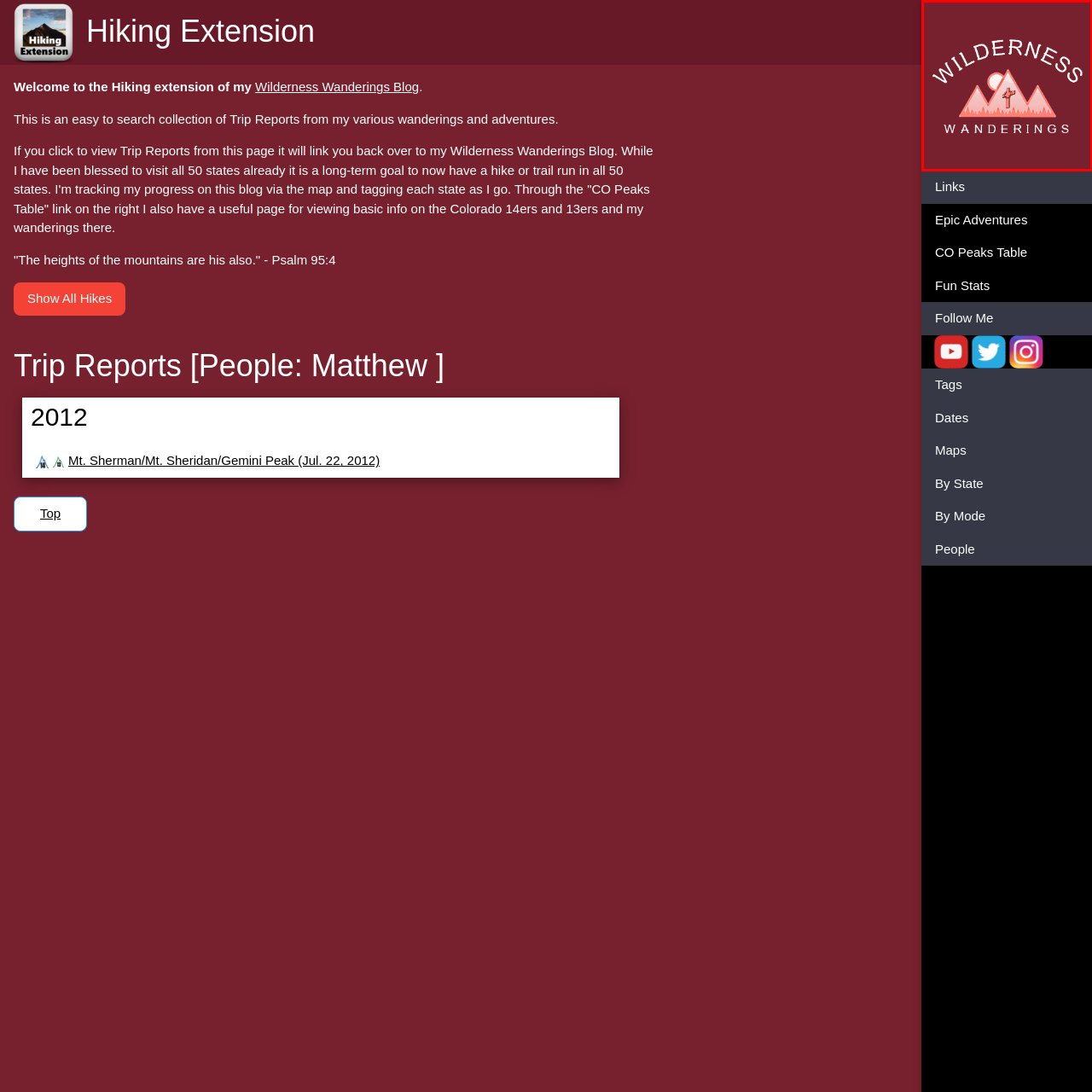What is the color scheme of the logo? Study the image bordered by the red bounding box and answer briefly using a single word or a phrase.

Earthy tones